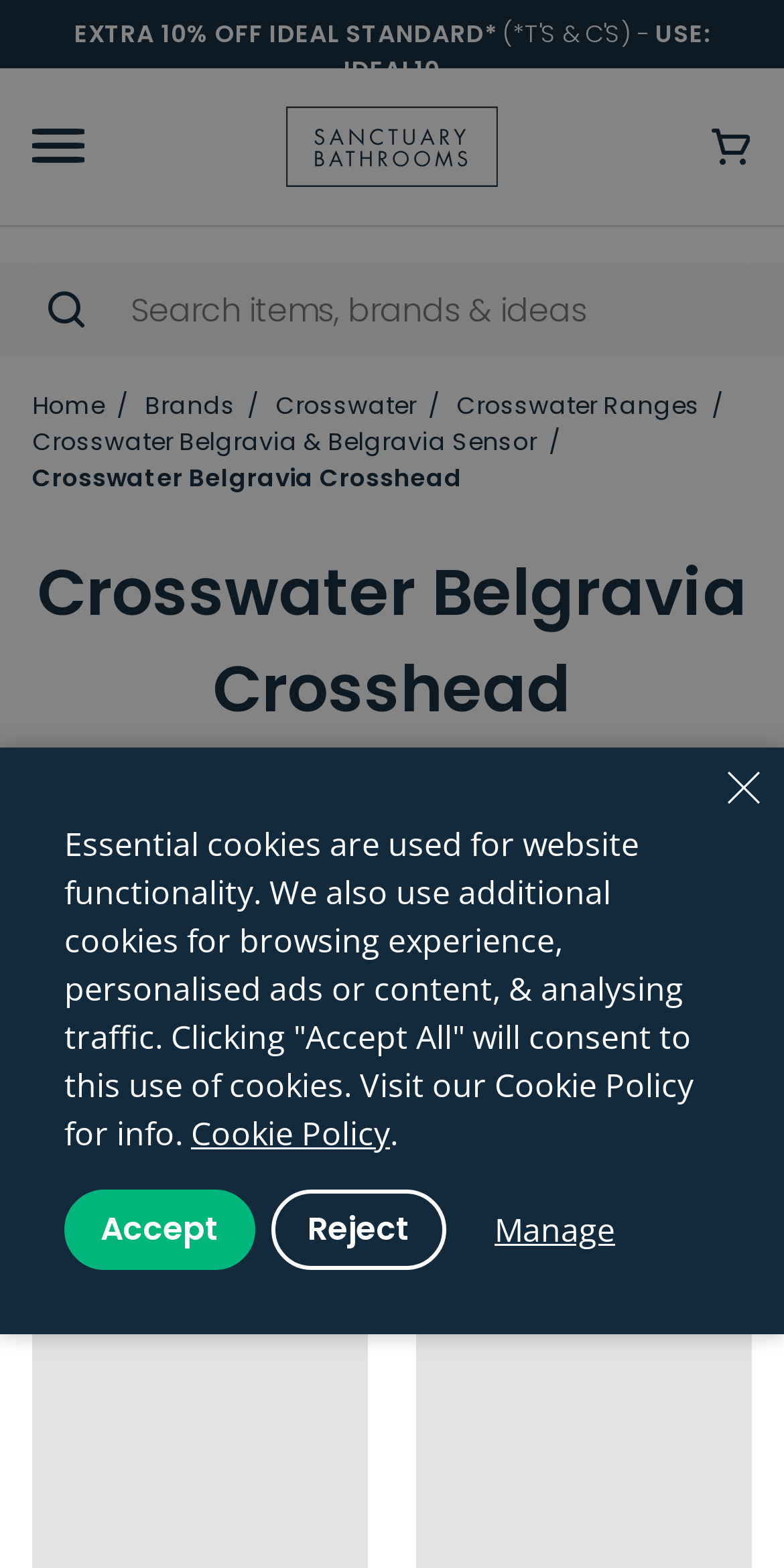Please reply with a single word or brief phrase to the question: 
What can be found below on this webpage?

Everything needed for the Belgravia Crosshead range